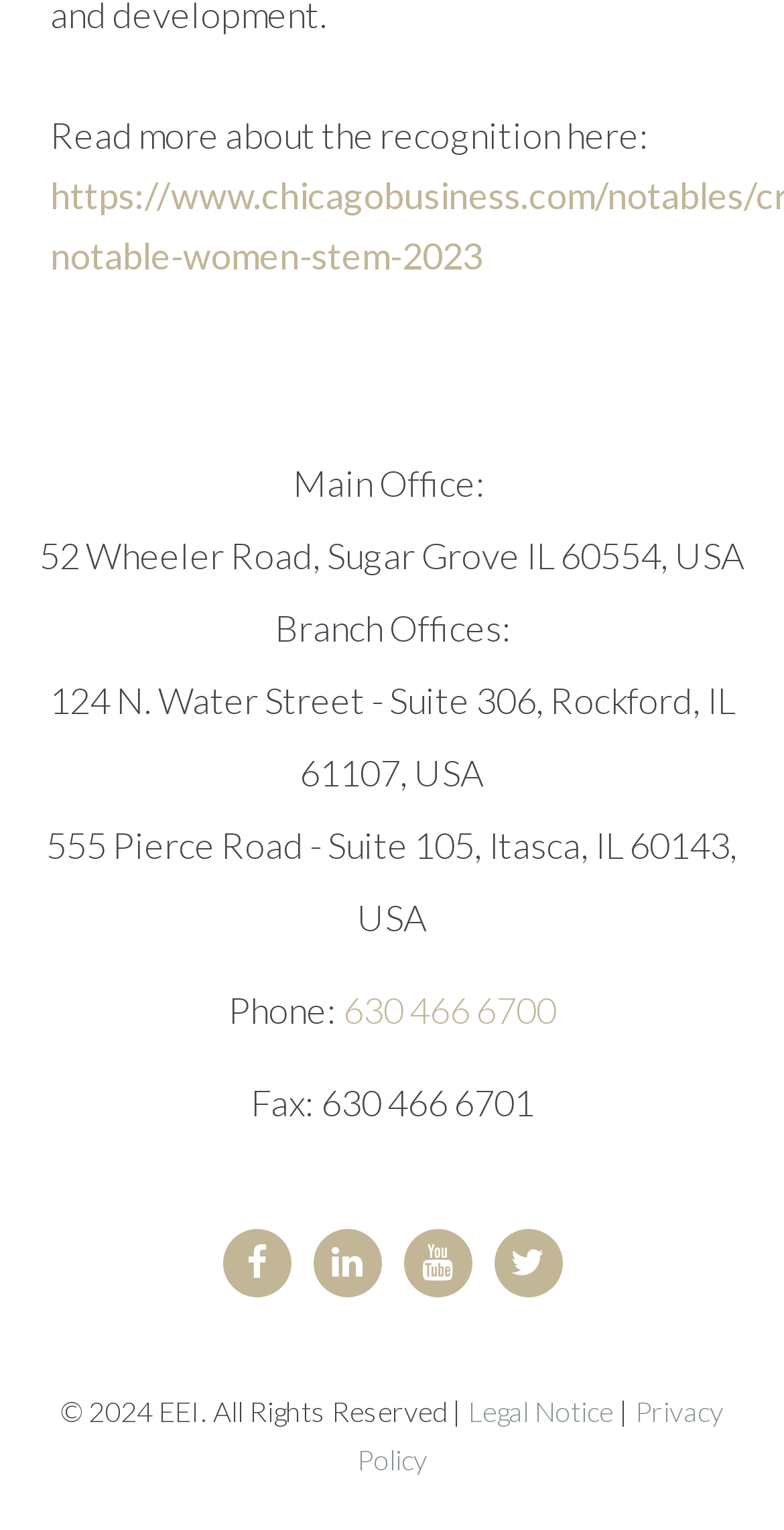Please provide a brief answer to the question using only one word or phrase: 
How many branch offices are listed?

2